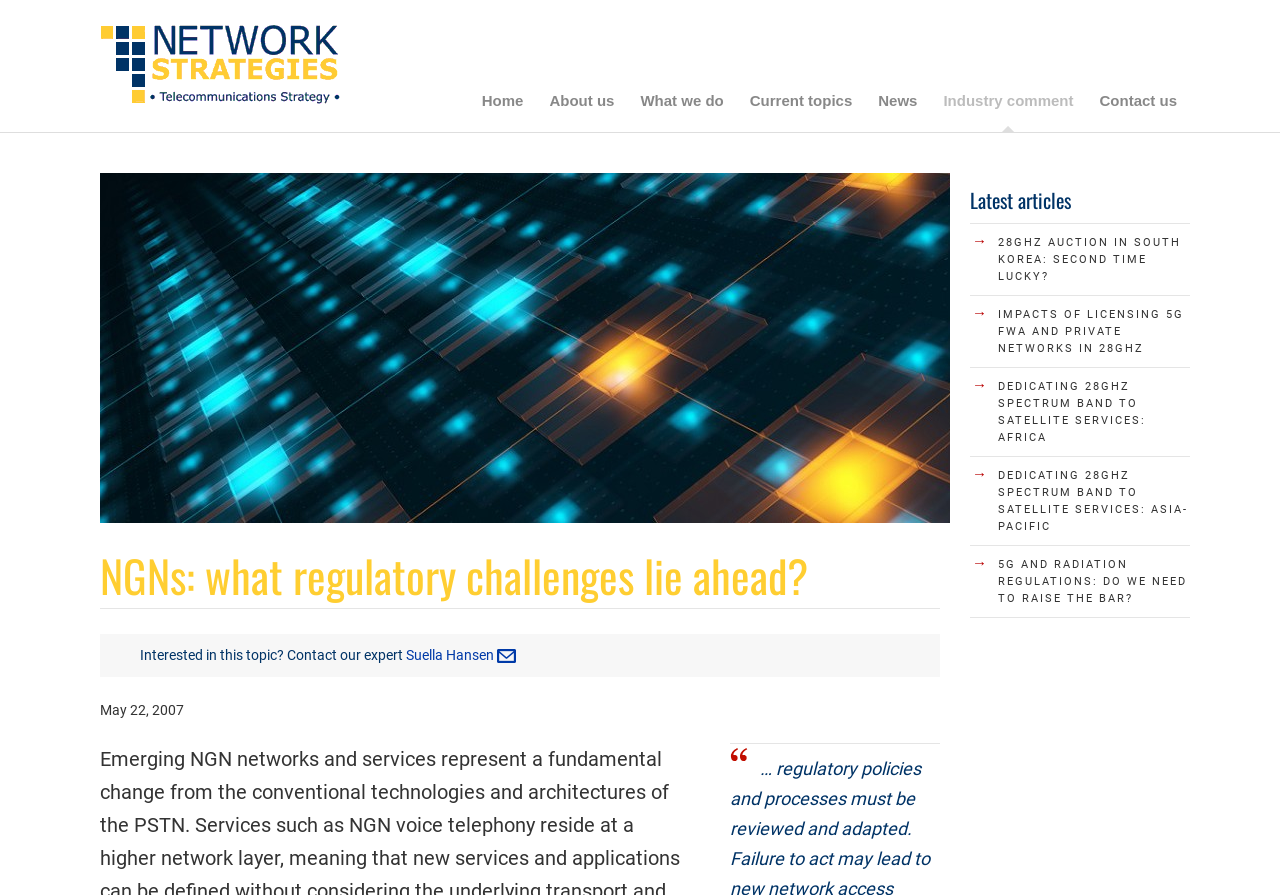What is the topic of the latest articles?
Using the image, elaborate on the answer with as much detail as possible.

I inferred this answer by looking at the links under the 'Latest articles' heading, which mention 5G and satellite services in their titles.